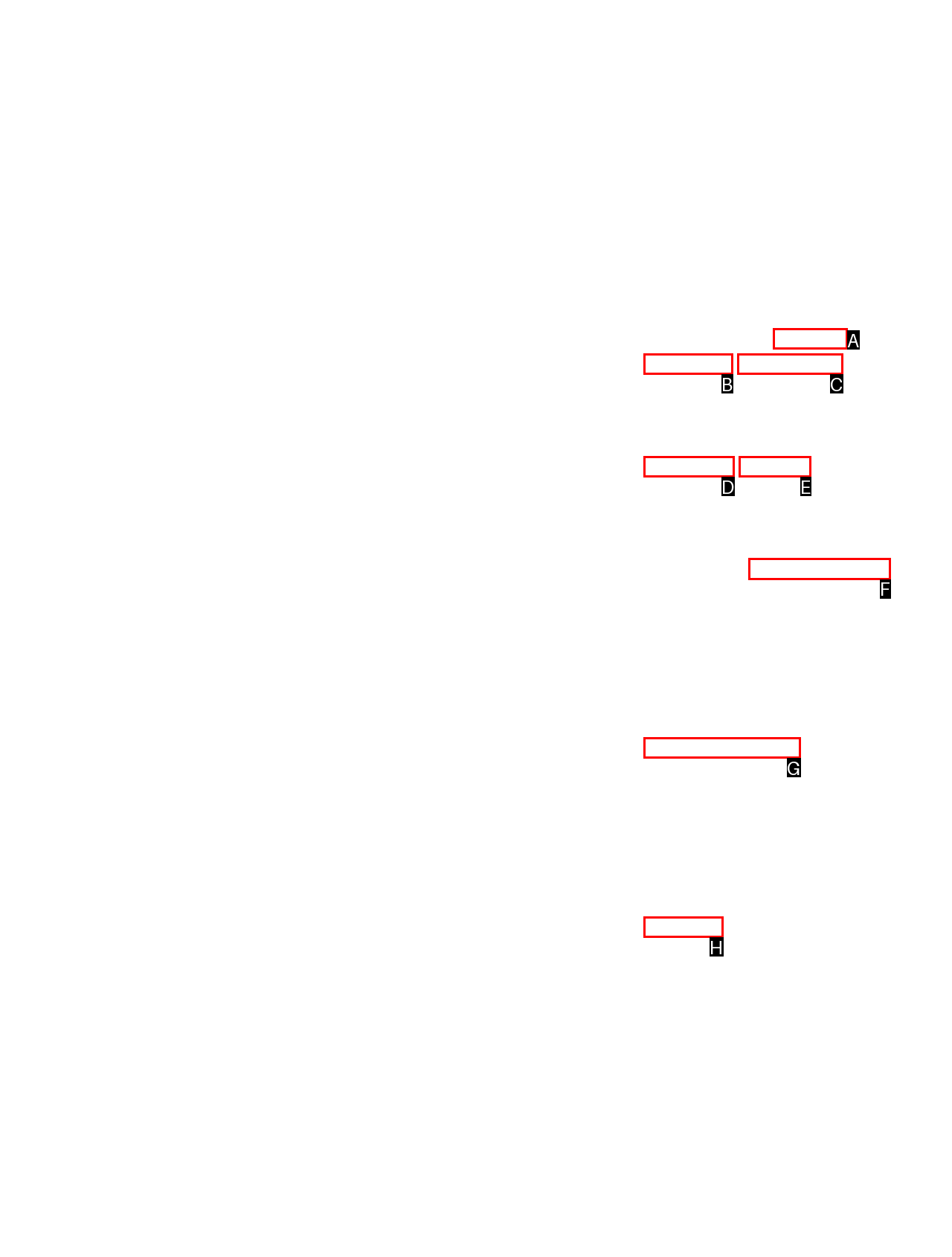Choose the option that matches the following description: Help with Christmas Assistance
Answer with the letter of the correct option.

G